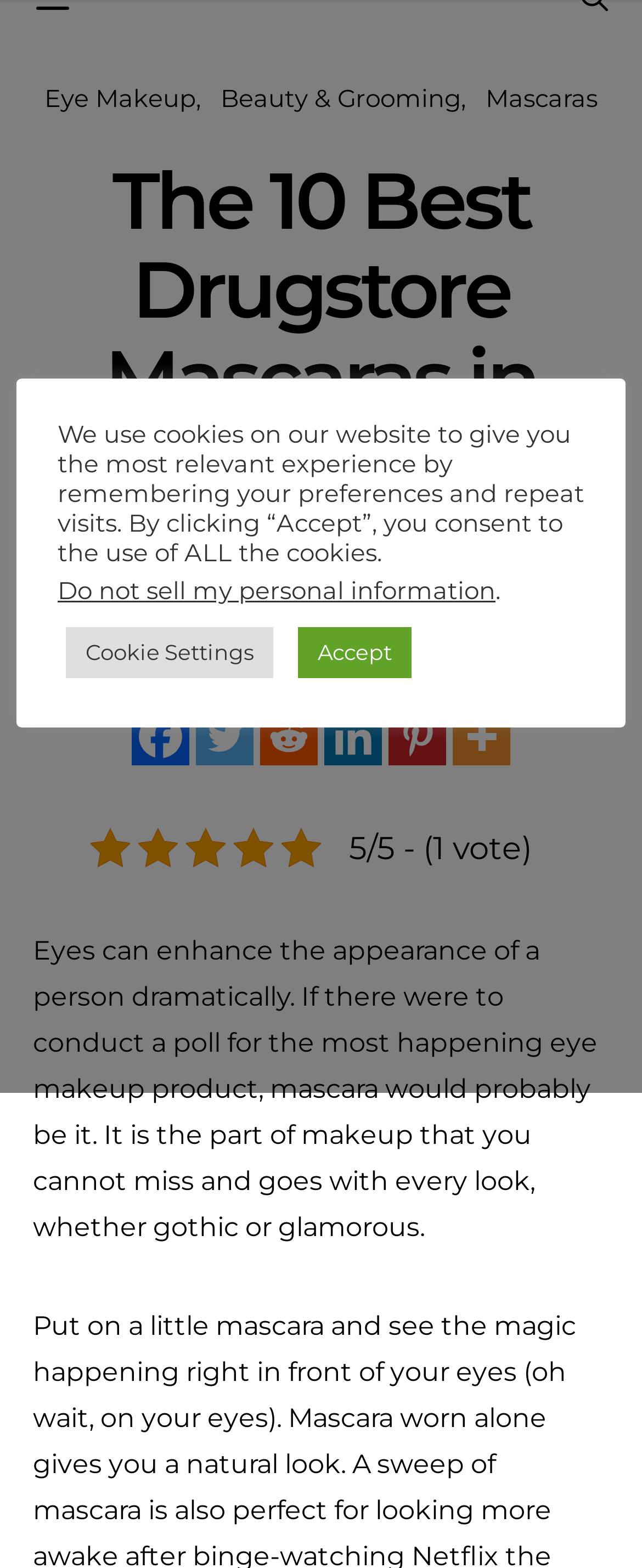Locate the bounding box coordinates of the region to be clicked to comply with the following instruction: "View job listings". The coordinates must be four float numbers between 0 and 1, in the form [left, top, right, bottom].

None